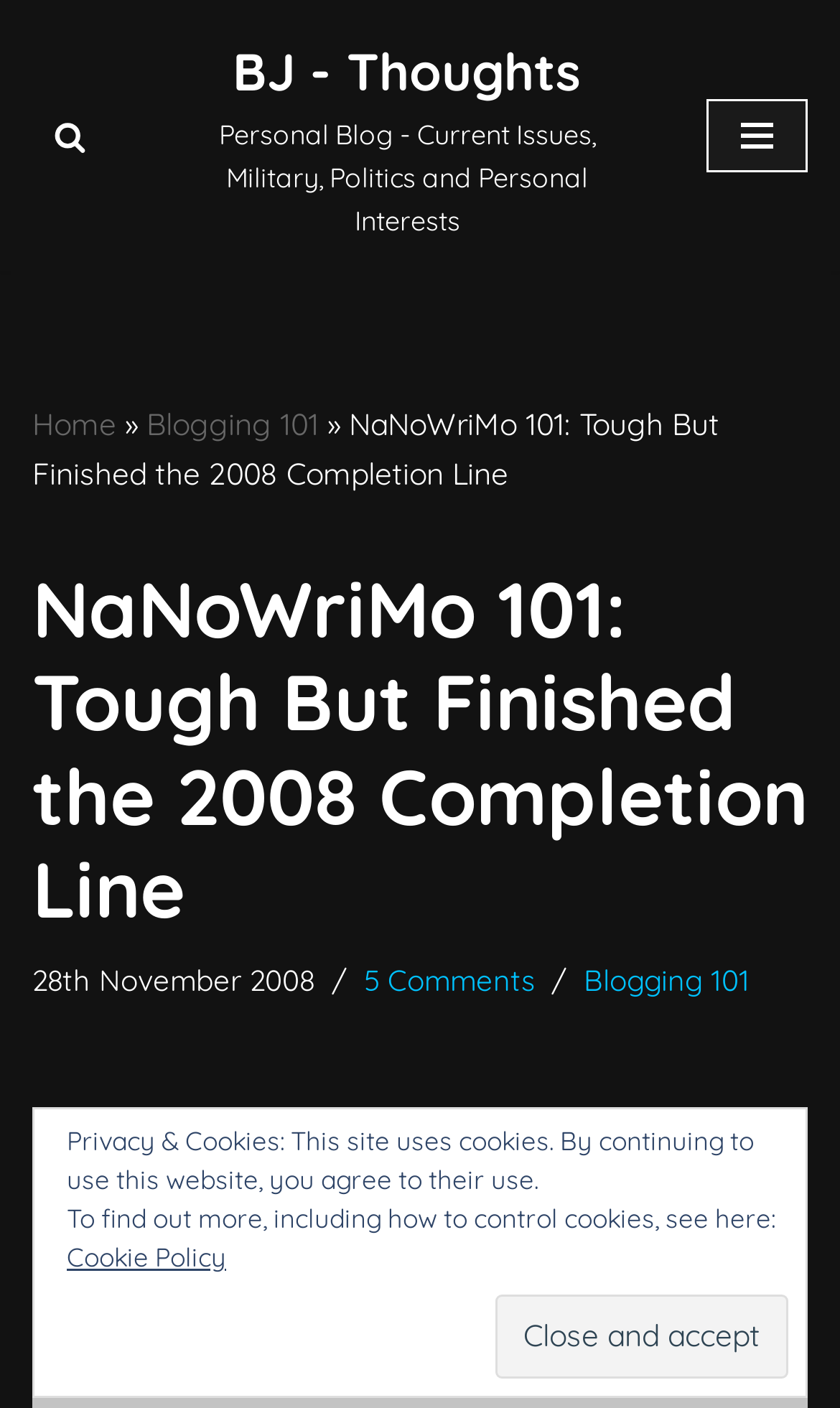Provide the bounding box coordinates for the specified HTML element described in this description: "Home". The coordinates should be four float numbers ranging from 0 to 1, in the format [left, top, right, bottom].

[0.038, 0.288, 0.149, 0.317]